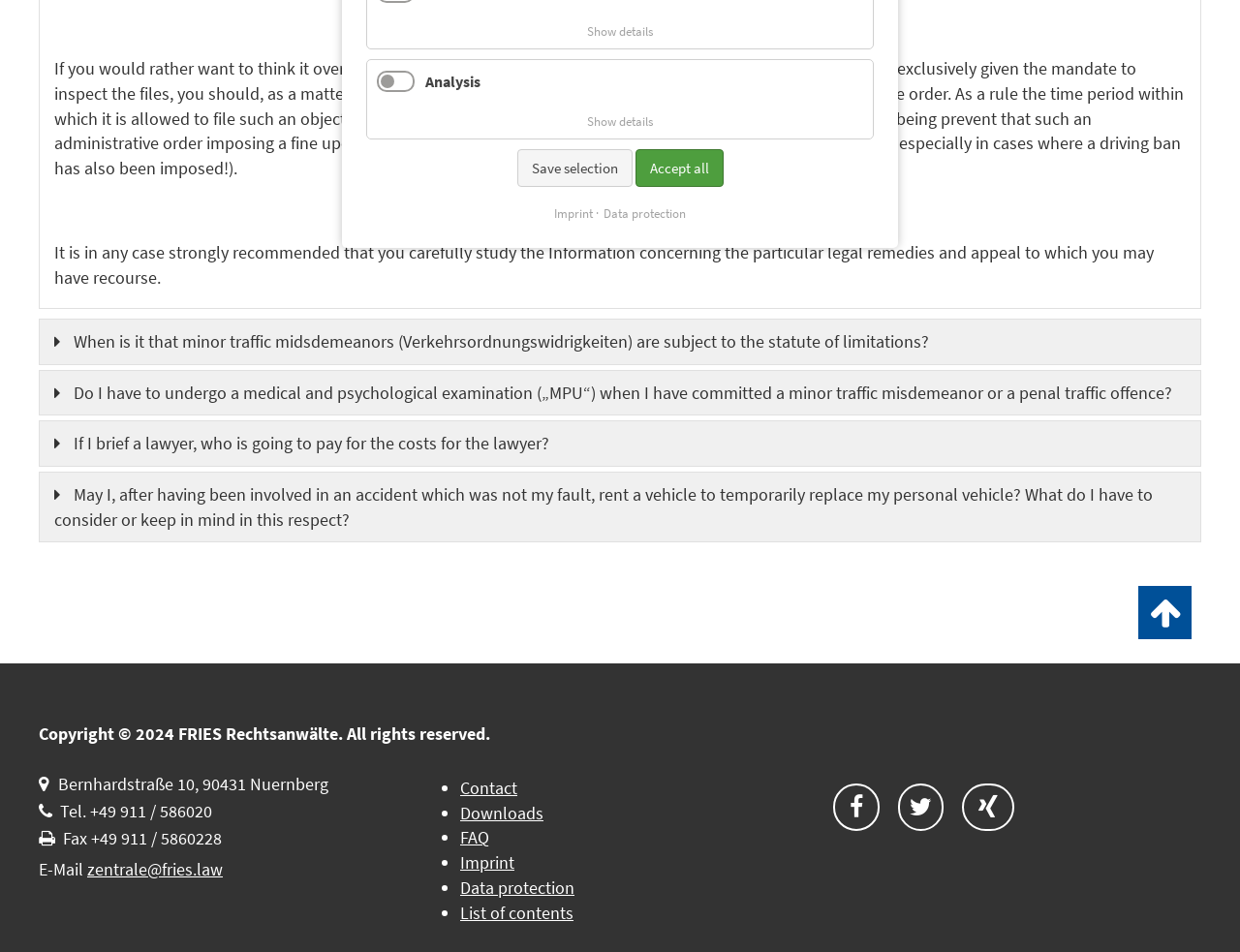Please predict the bounding box coordinates (top-left x, top-left y, bottom-right x, bottom-right y) for the UI element in the screenshot that fits the description: Imprint

[0.371, 0.894, 0.415, 0.918]